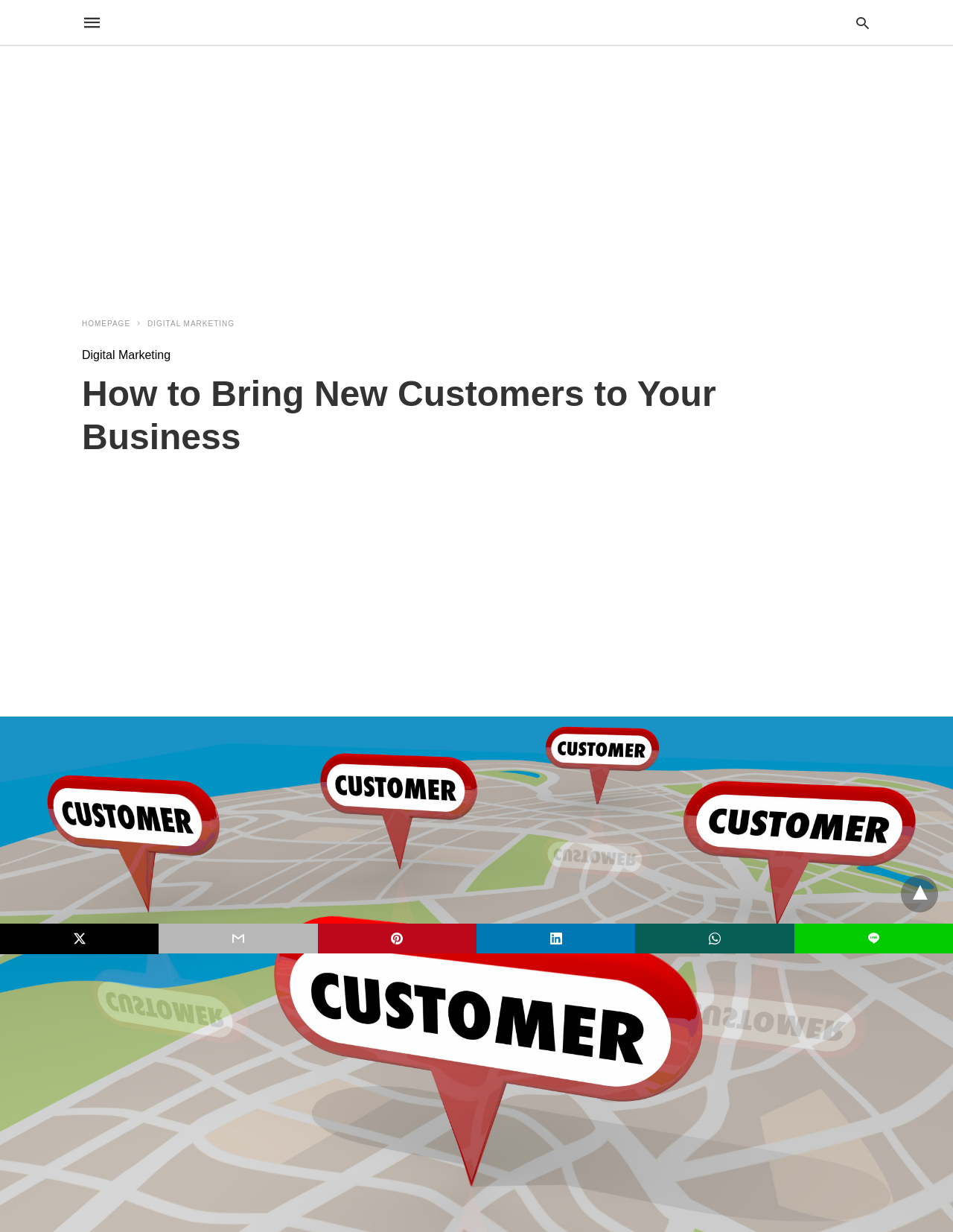Please identify the bounding box coordinates of the clickable area that will allow you to execute the instruction: "Click Send Message".

None